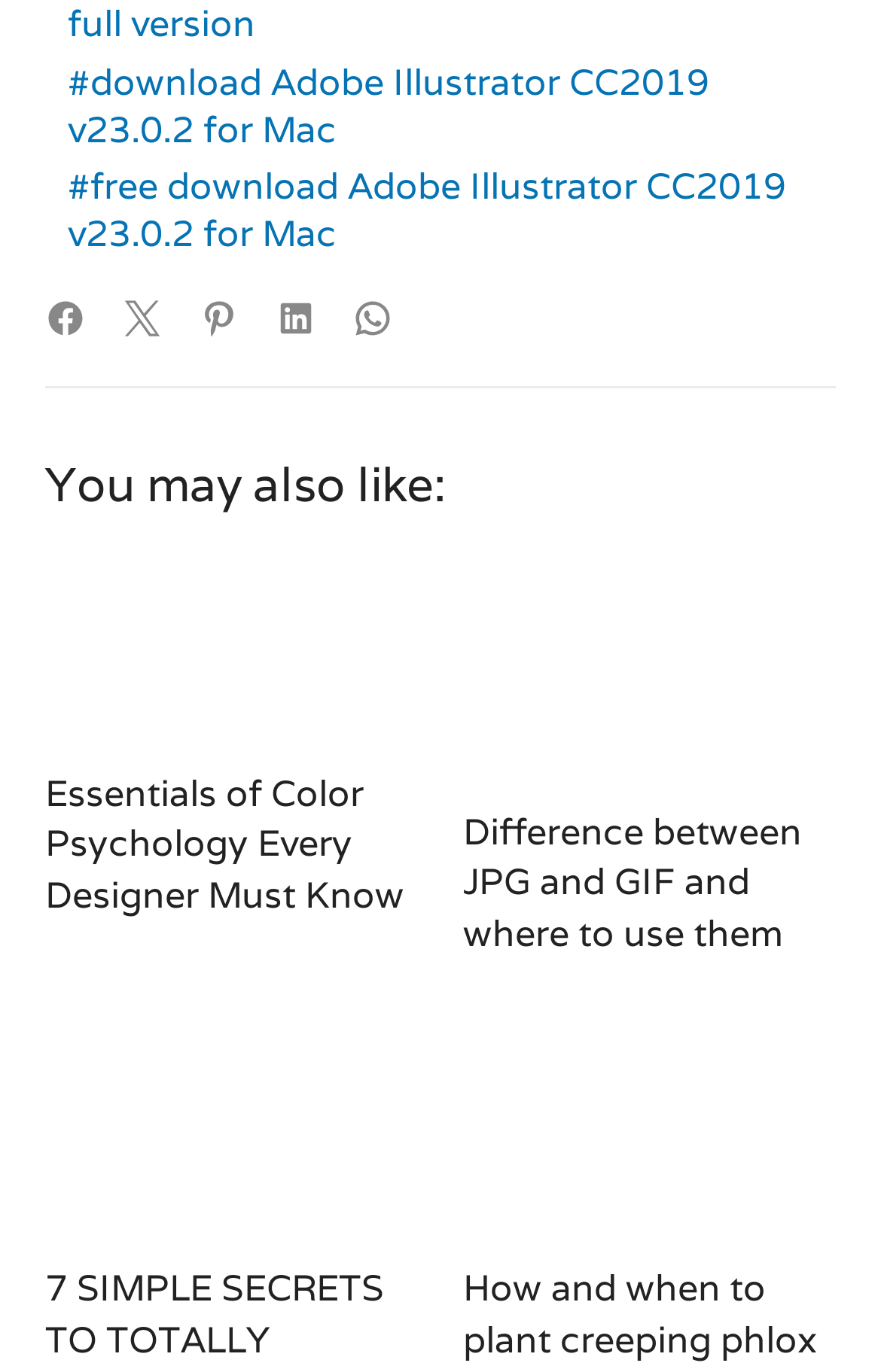Find the bounding box coordinates corresponding to the UI element with the description: "Tweet". The coordinates should be formatted as [left, top, right, bottom], with values as floats between 0 and 1.

[0.138, 0.217, 0.185, 0.247]